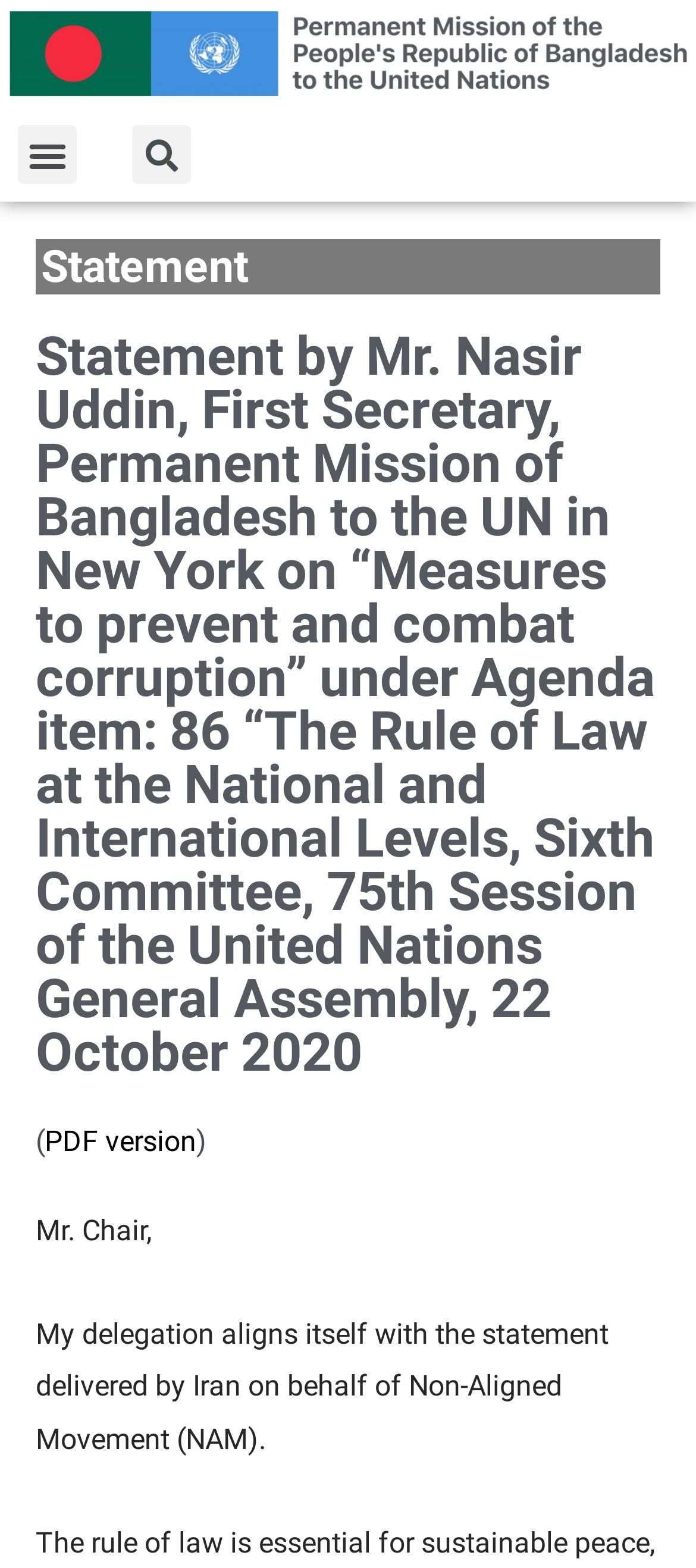Answer succinctly with a single word or phrase:
Who is the speaker of the statement?

Mr. Nasir Uddin